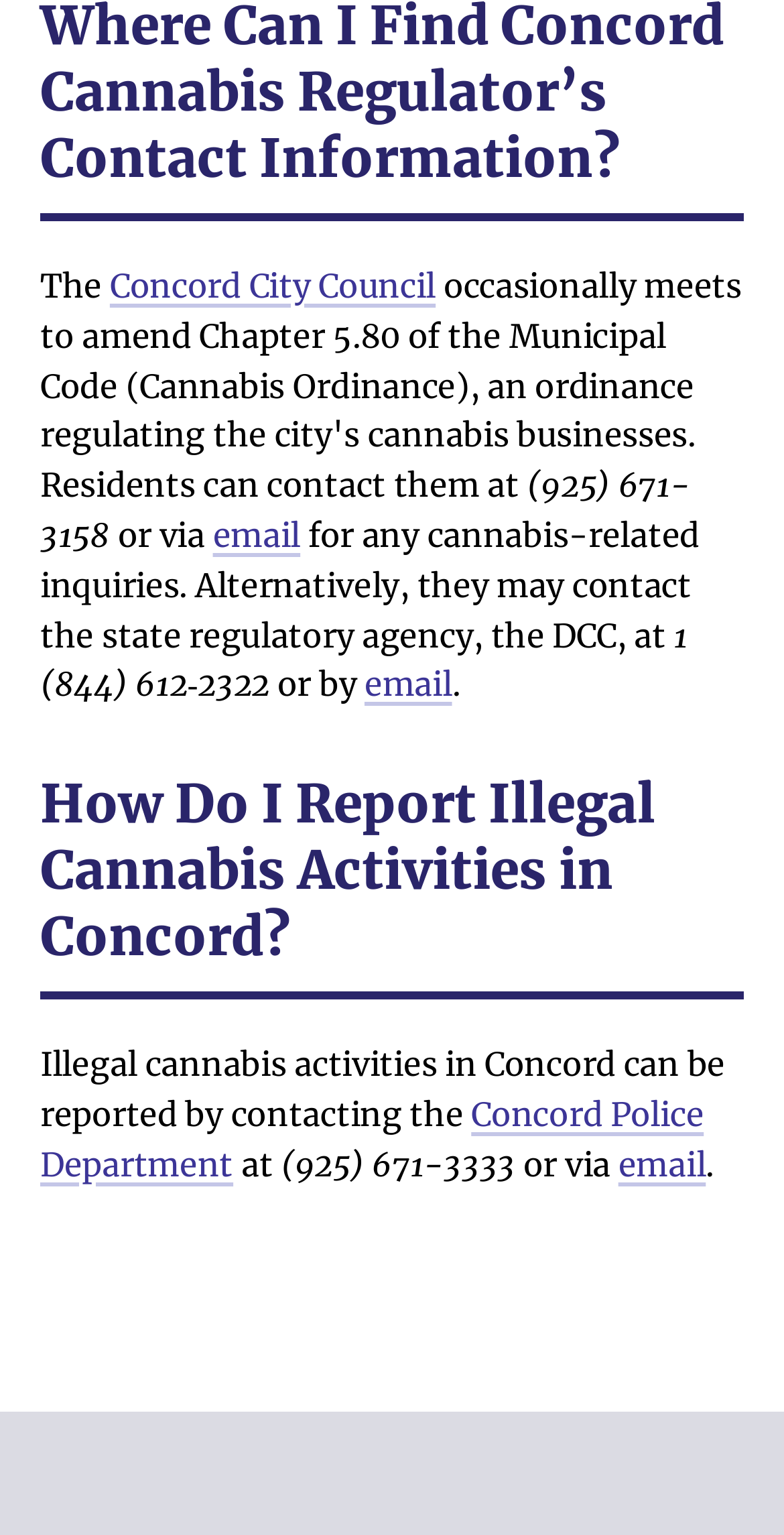Locate the bounding box coordinates of the region to be clicked to comply with the following instruction: "Contact Concord City Council". The coordinates must be four float numbers between 0 and 1, in the form [left, top, right, bottom].

[0.14, 0.173, 0.556, 0.199]